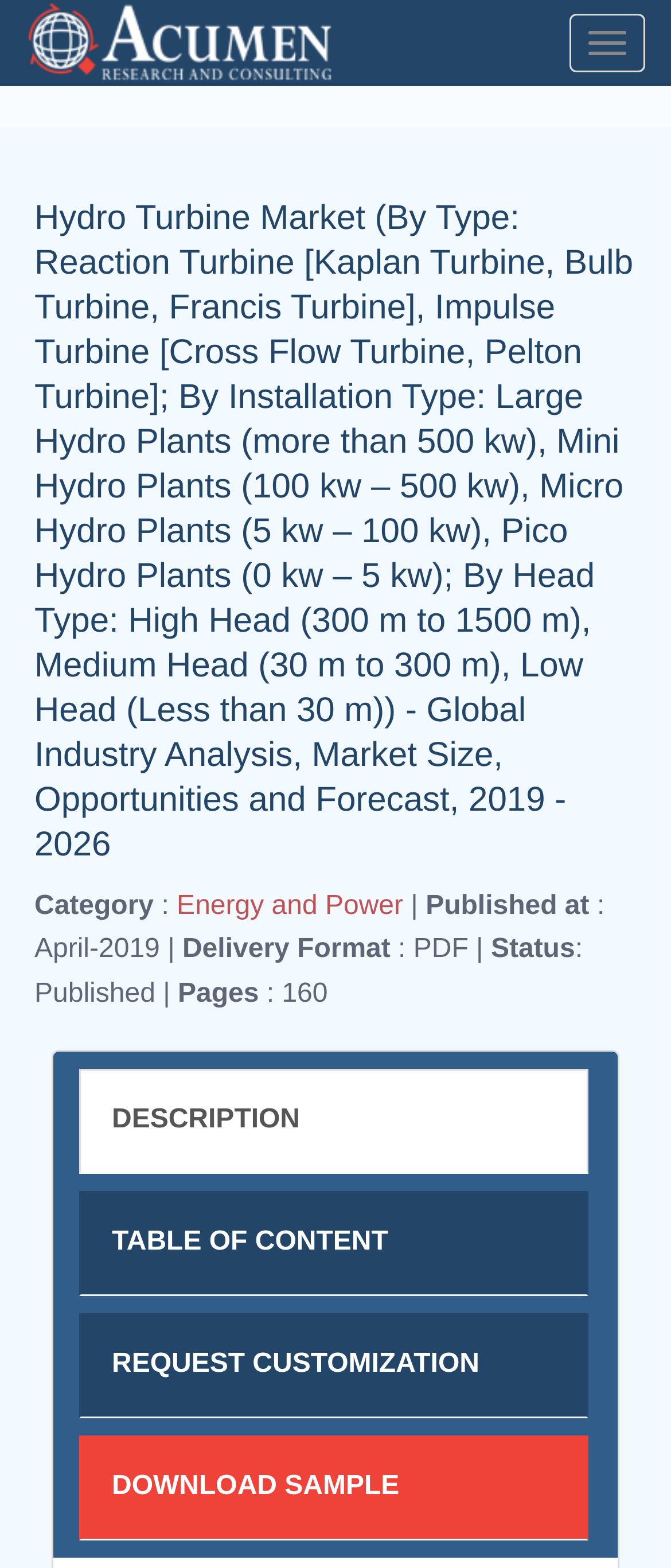Provide a brief response using a word or short phrase to this question:
What is the market size of Hydro Turbine by 2026?

US$ 2.7 billion